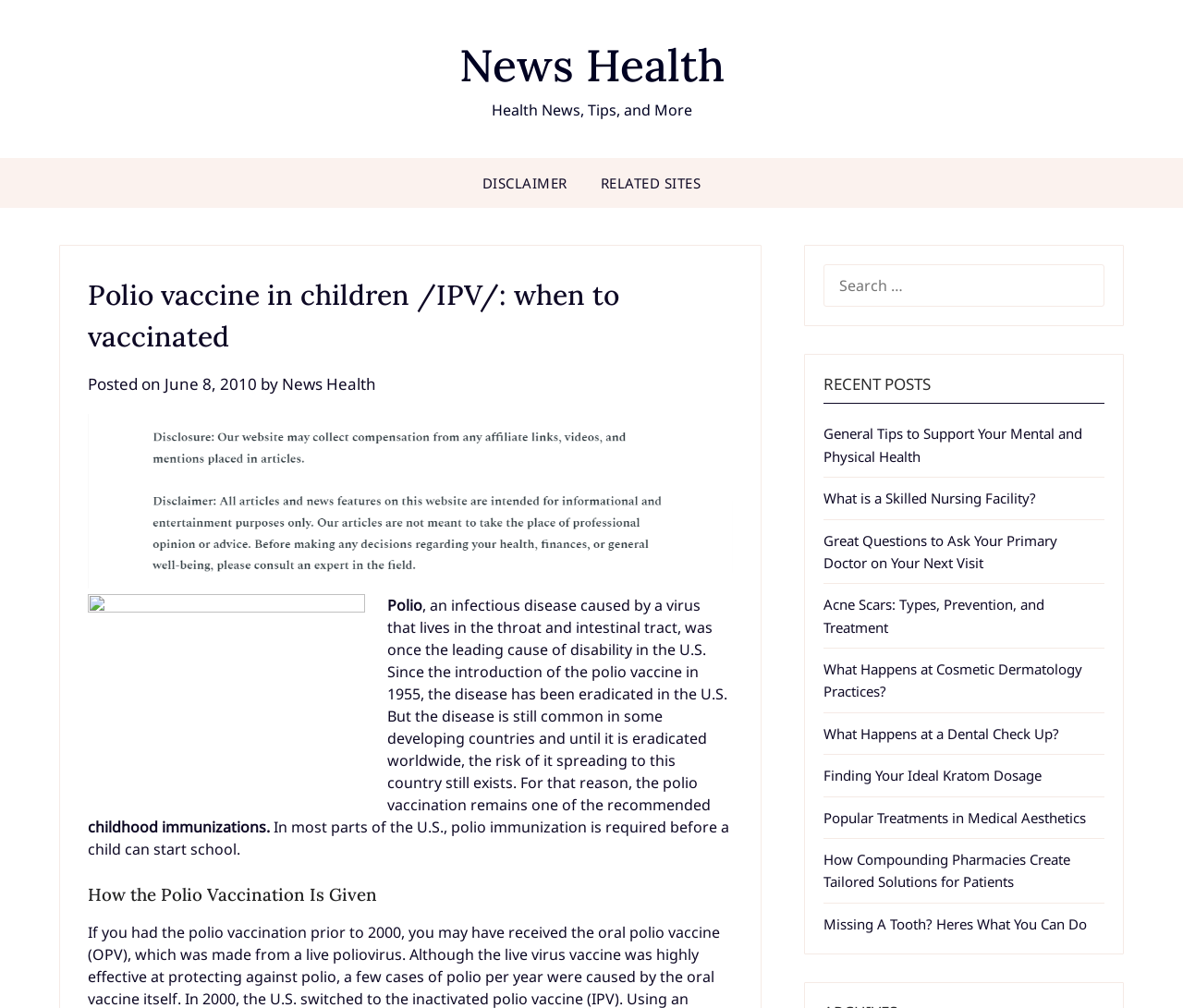Identify the bounding box coordinates for the element you need to click to achieve the following task: "Search for a topic". Provide the bounding box coordinates as four float numbers between 0 and 1, in the form [left, top, right, bottom].

[0.696, 0.262, 0.934, 0.305]